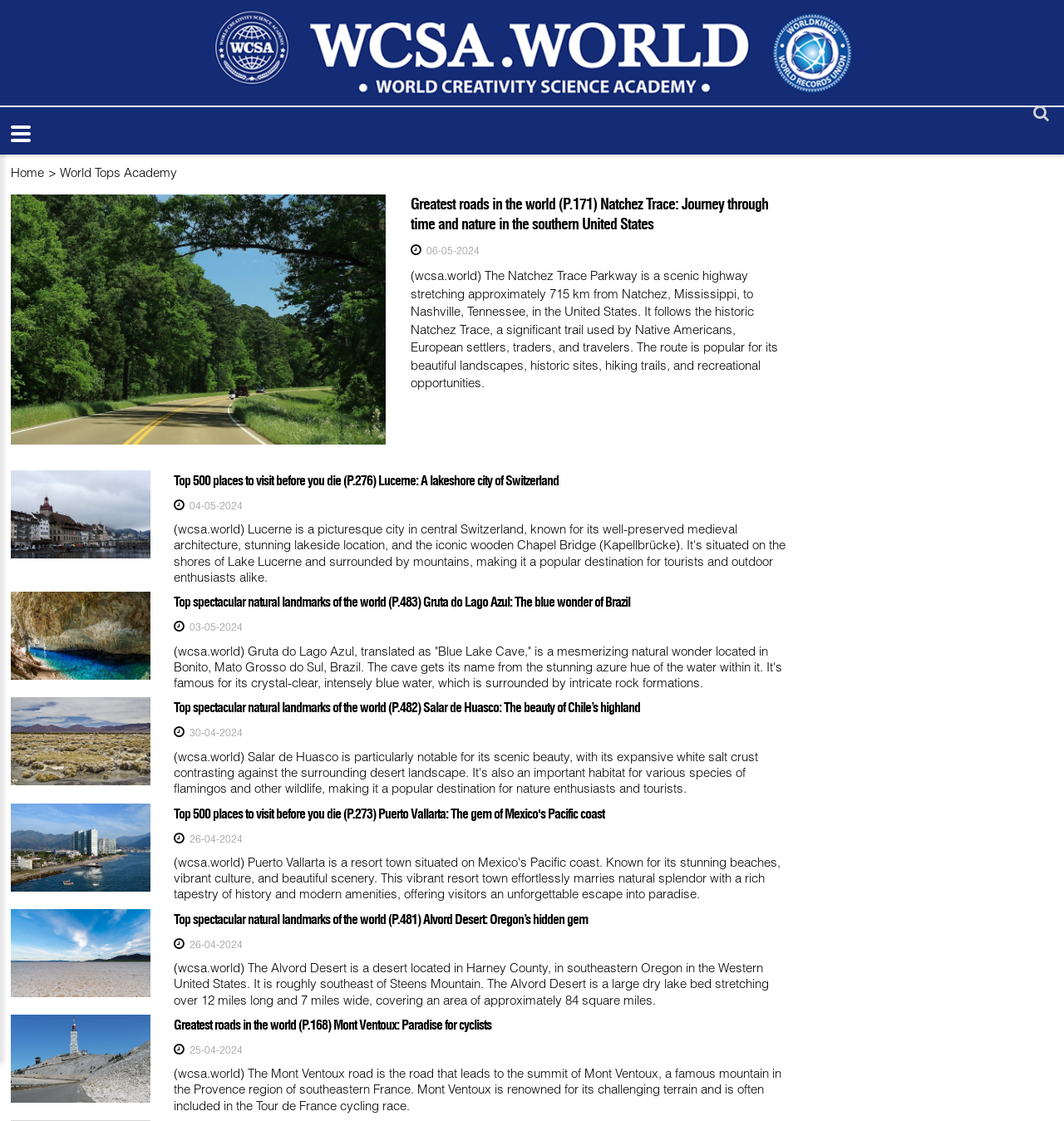Find the bounding box coordinates of the area that needs to be clicked in order to achieve the following instruction: "Explore the Alvord Desert". The coordinates should be specified as four float numbers between 0 and 1, i.e., [left, top, right, bottom].

[0.163, 0.811, 0.739, 0.829]